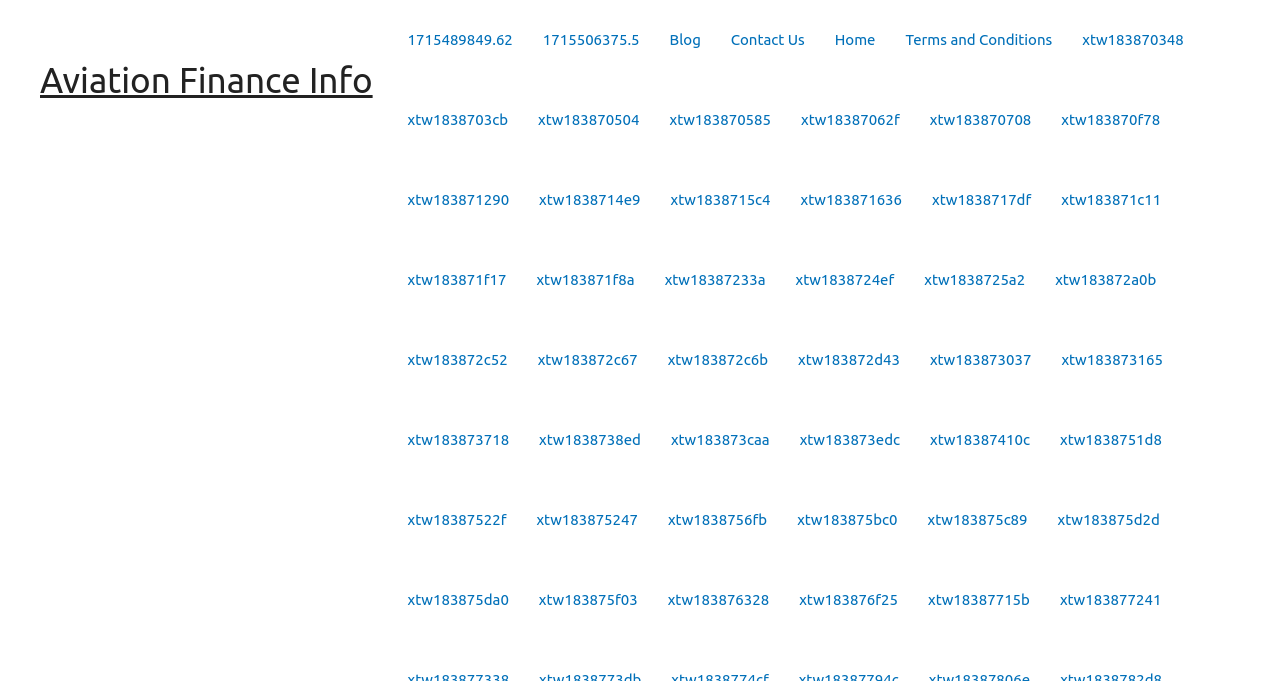For the given element description Terms and Conditions, determine the bounding box coordinates of the UI element. The coordinates should follow the format (top-left x, top-left y, bottom-right x, bottom-right y) and be within the range of 0 to 1.

[0.696, 0.0, 0.834, 0.117]